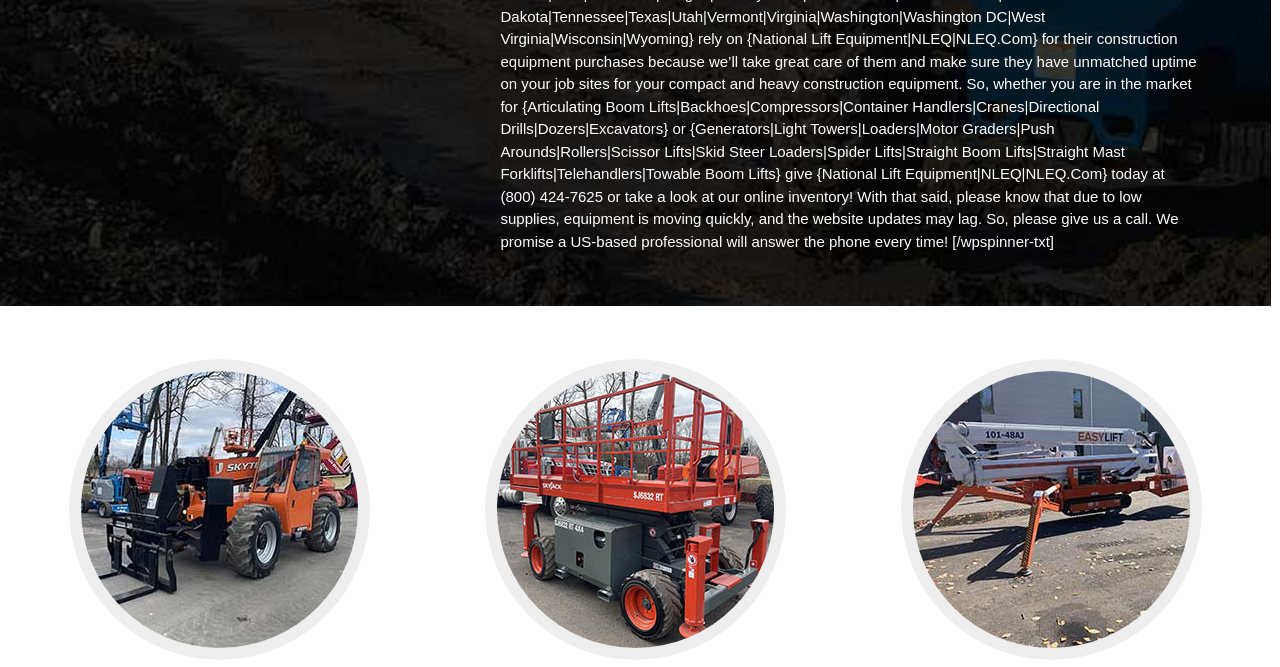Locate the bounding box of the UI element with the following description: "parent_node: Search name="s"".

None